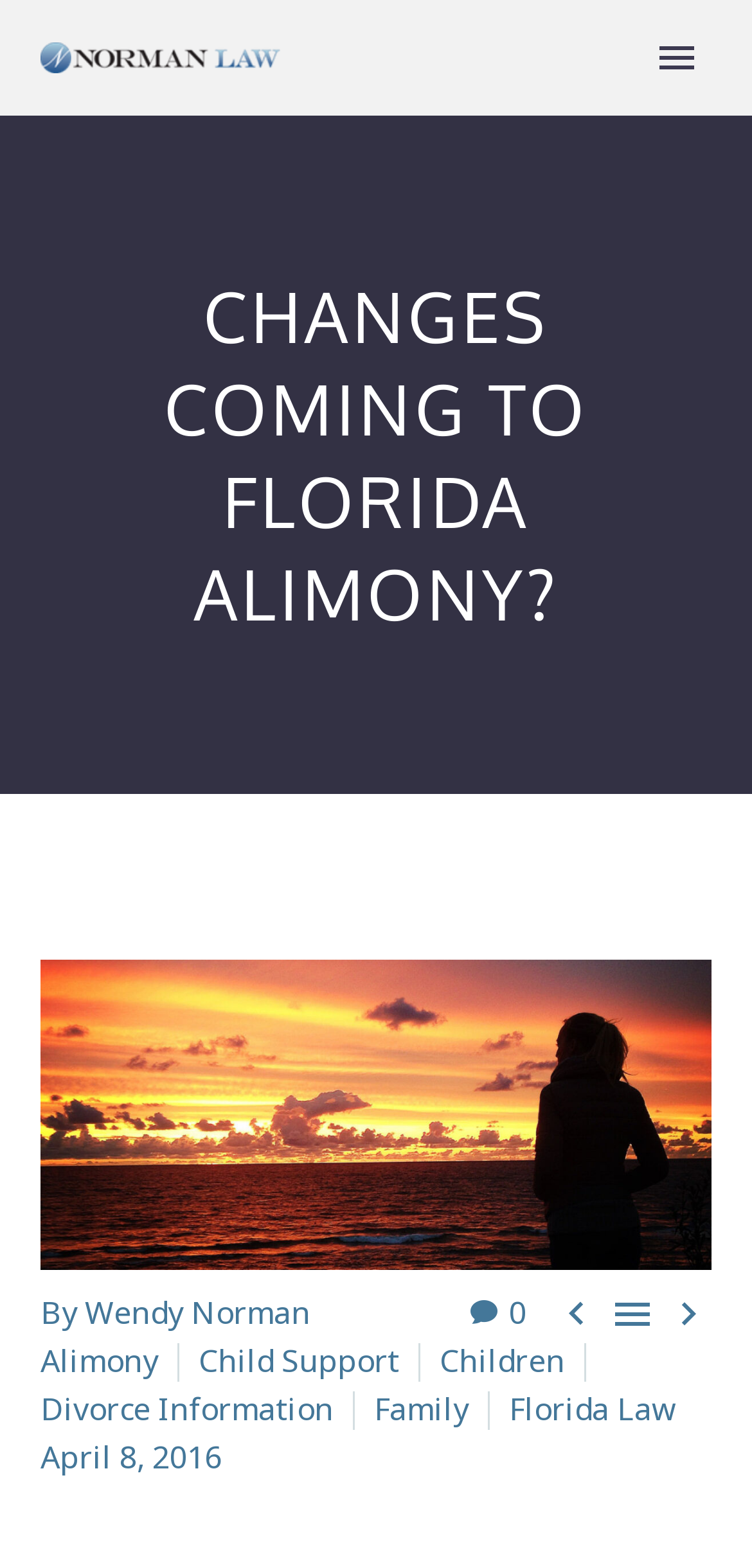Could you provide the bounding box coordinates for the portion of the screen to click to complete this instruction: "Click the 'Home' link"?

[0.056, 0.087, 0.944, 0.151]